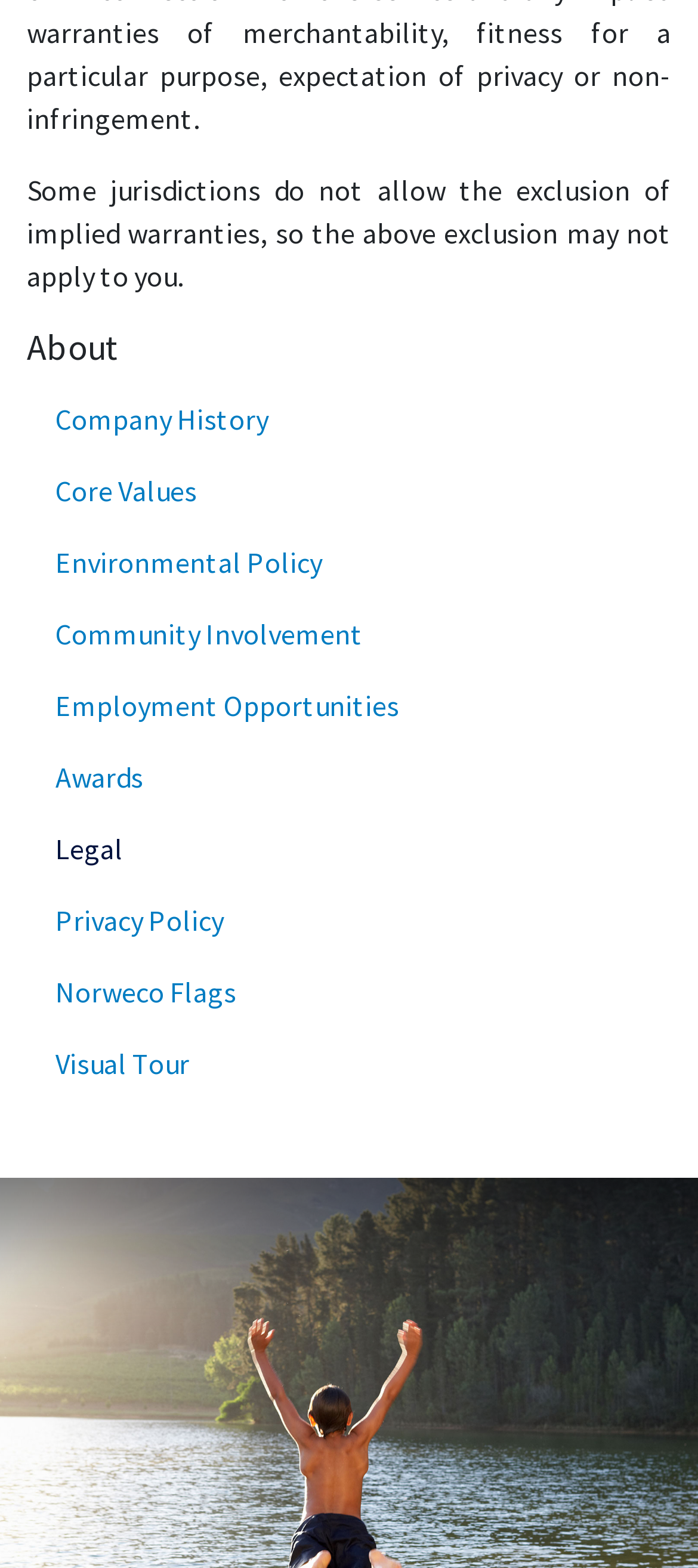What is the last link available under the 'About' section?
Carefully analyze the image and provide a detailed answer to the question.

The last link available under the 'About' section is 'Visual Tour' because it is the last link element listed below the 'About' heading, with a bounding box coordinate of [0.038, 0.655, 0.936, 0.701].